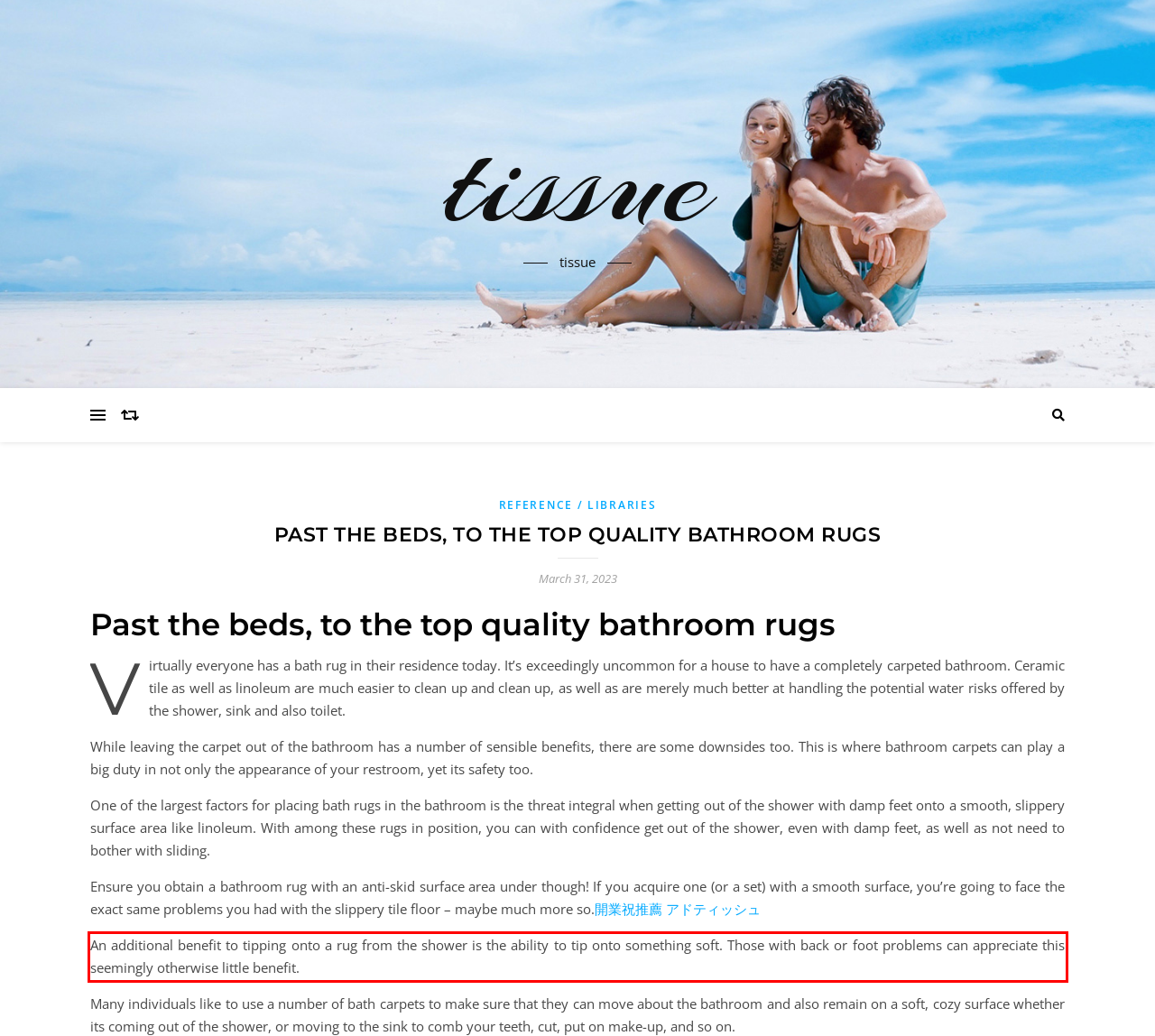You have a screenshot with a red rectangle around a UI element. Recognize and extract the text within this red bounding box using OCR.

An additional benefit to tipping onto a rug from the shower is the ability to tip onto something soft. Those with back or foot problems can appreciate this seemingly otherwise little benefit.